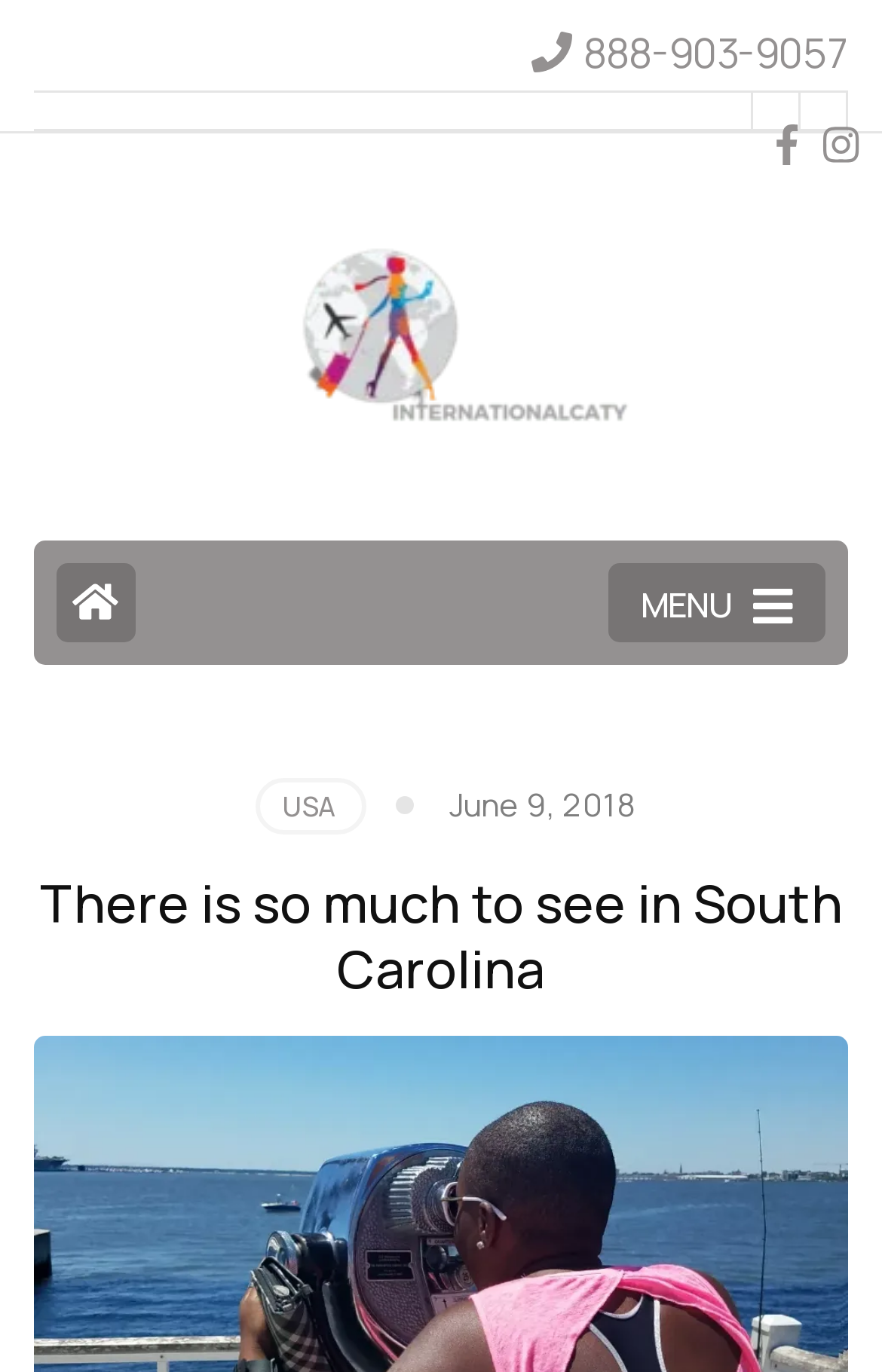Determine the main heading text of the webpage.

There is so much to see in South Carolina